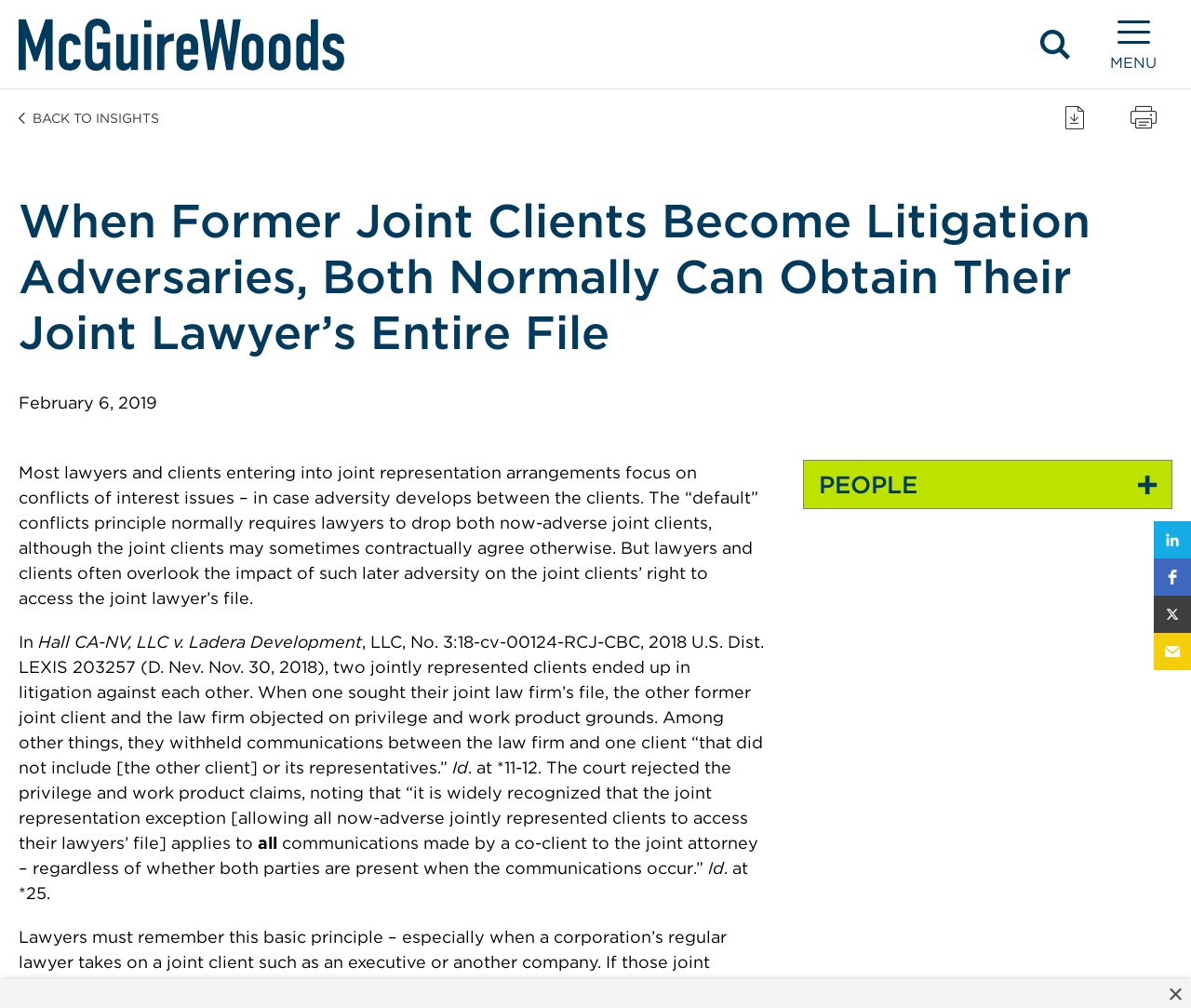Respond with a single word or phrase:
What is the name of the case mentioned in the article?

Hall CA-NV, LLC v. Ladera Development